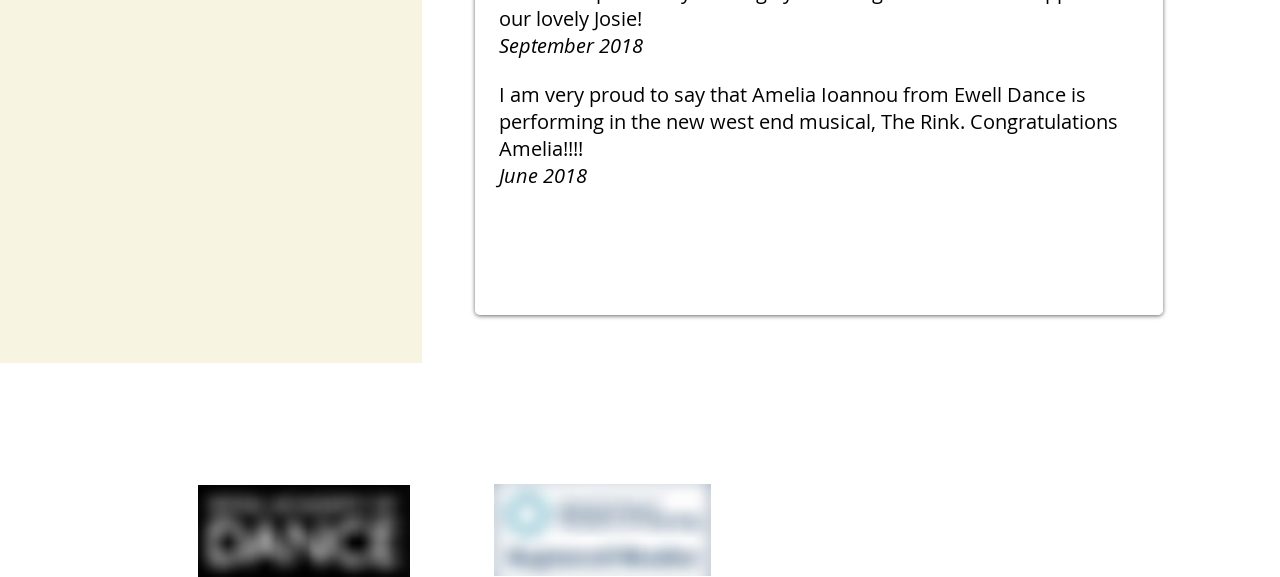What is the month mentioned in the first announcement?
Please ensure your answer to the question is detailed and covers all necessary aspects.

The month mentioned in the first announcement can be found in the text 'September 2018' which is located at the top of the webpage, indicating that the announcement is from September 2018.